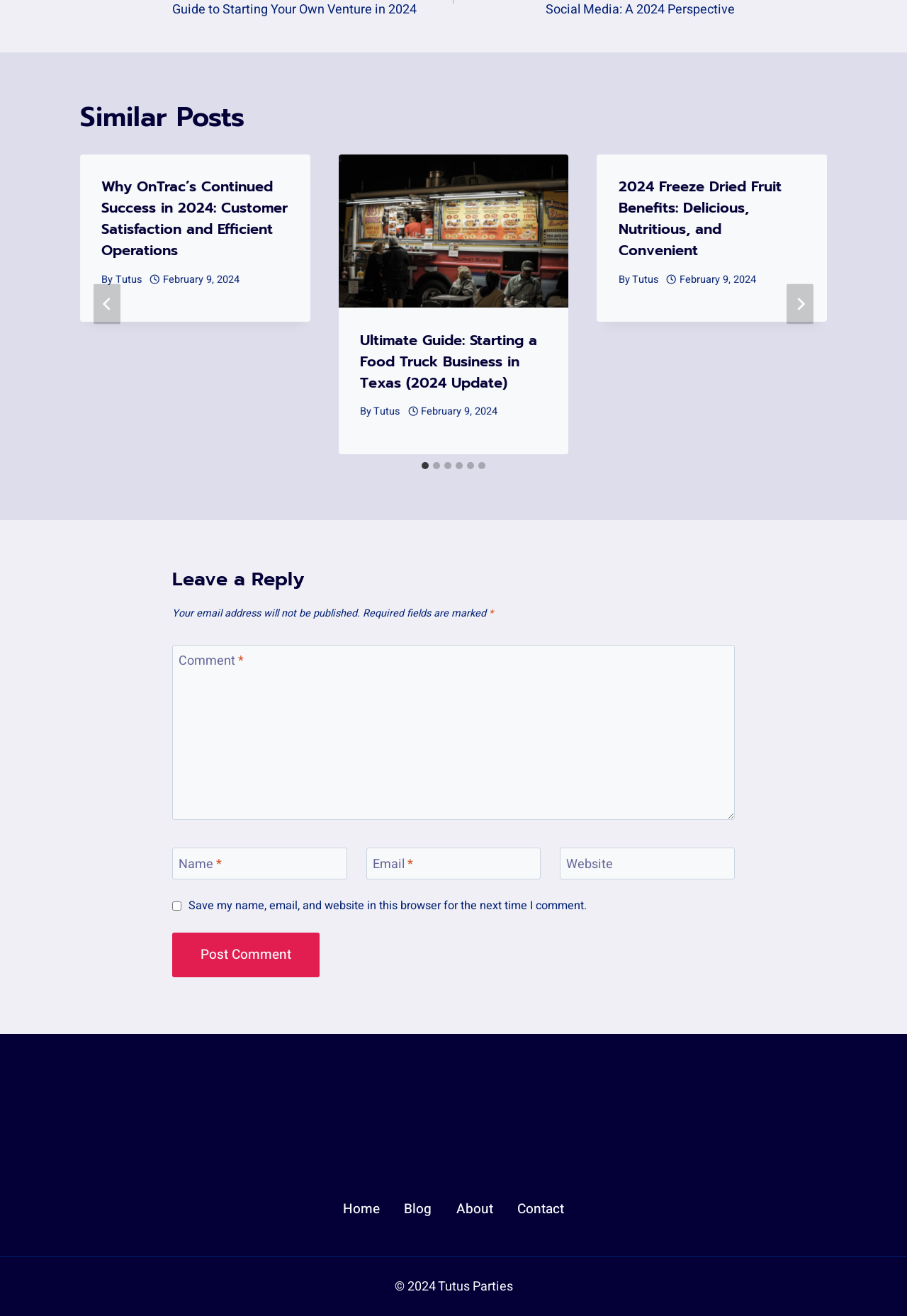Kindly determine the bounding box coordinates for the clickable area to achieve the given instruction: "Go to the 'About' page".

[0.489, 0.907, 0.557, 0.93]